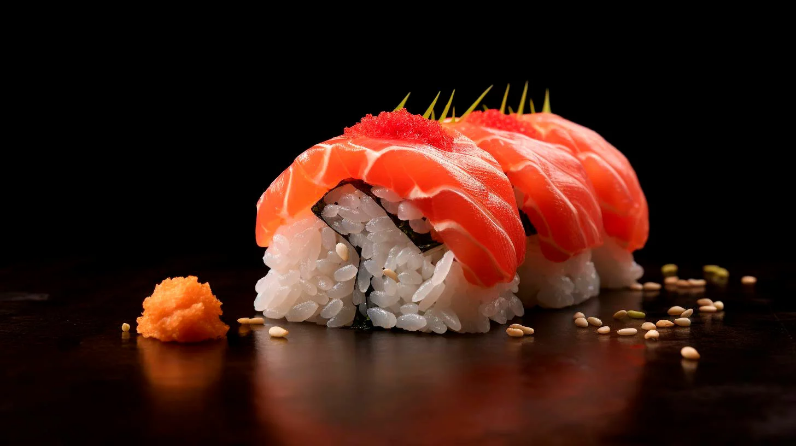What is the color of the fish roe?
Give a detailed and exhaustive answer to the question.

The caption describes the accents of bright red fish roe sitting atop the salmon, indicating that the fish roe is bright red in color.